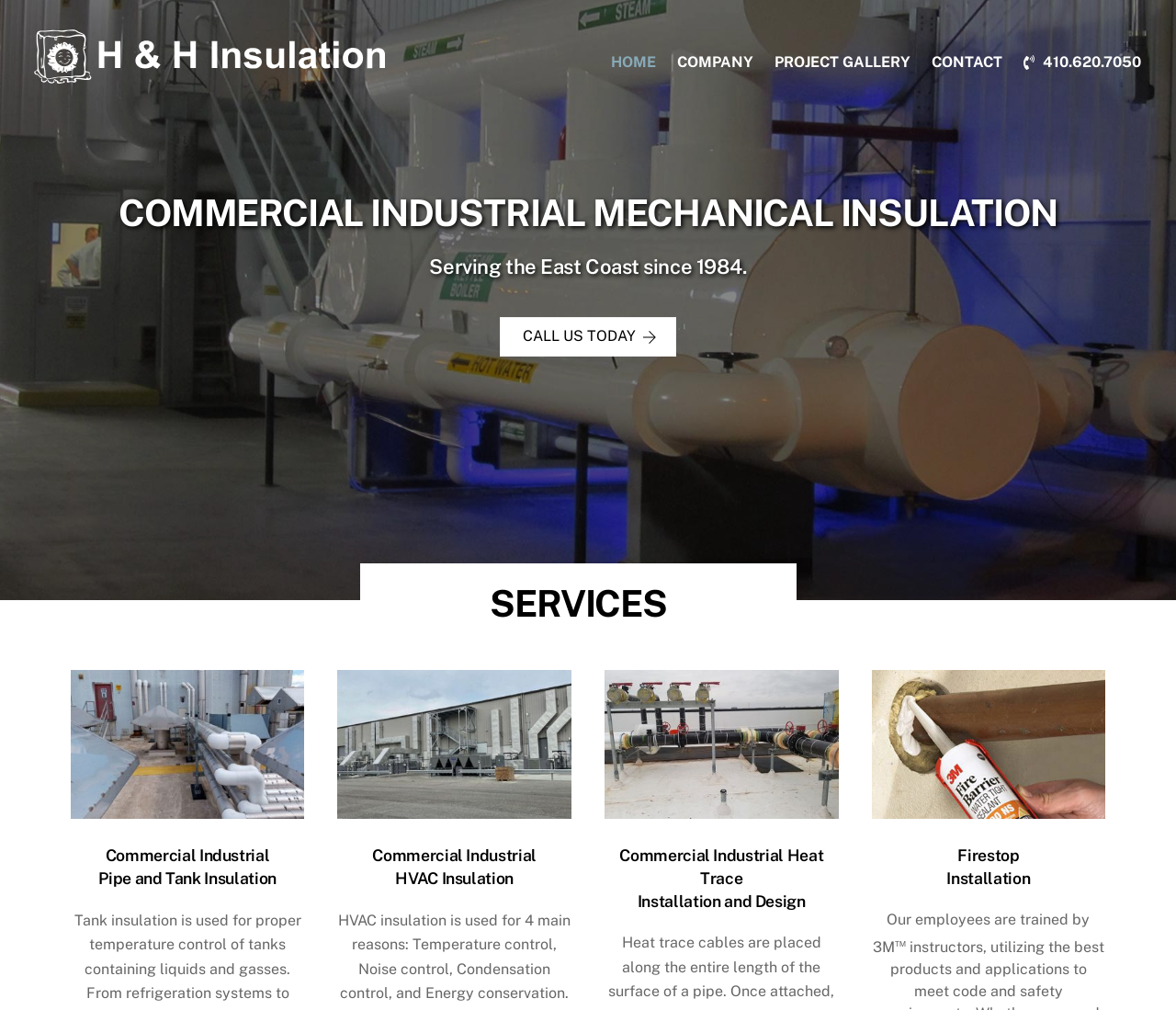Identify the bounding box of the UI component described as: "input value="1" aria-label="Quantity" value="1"".

None